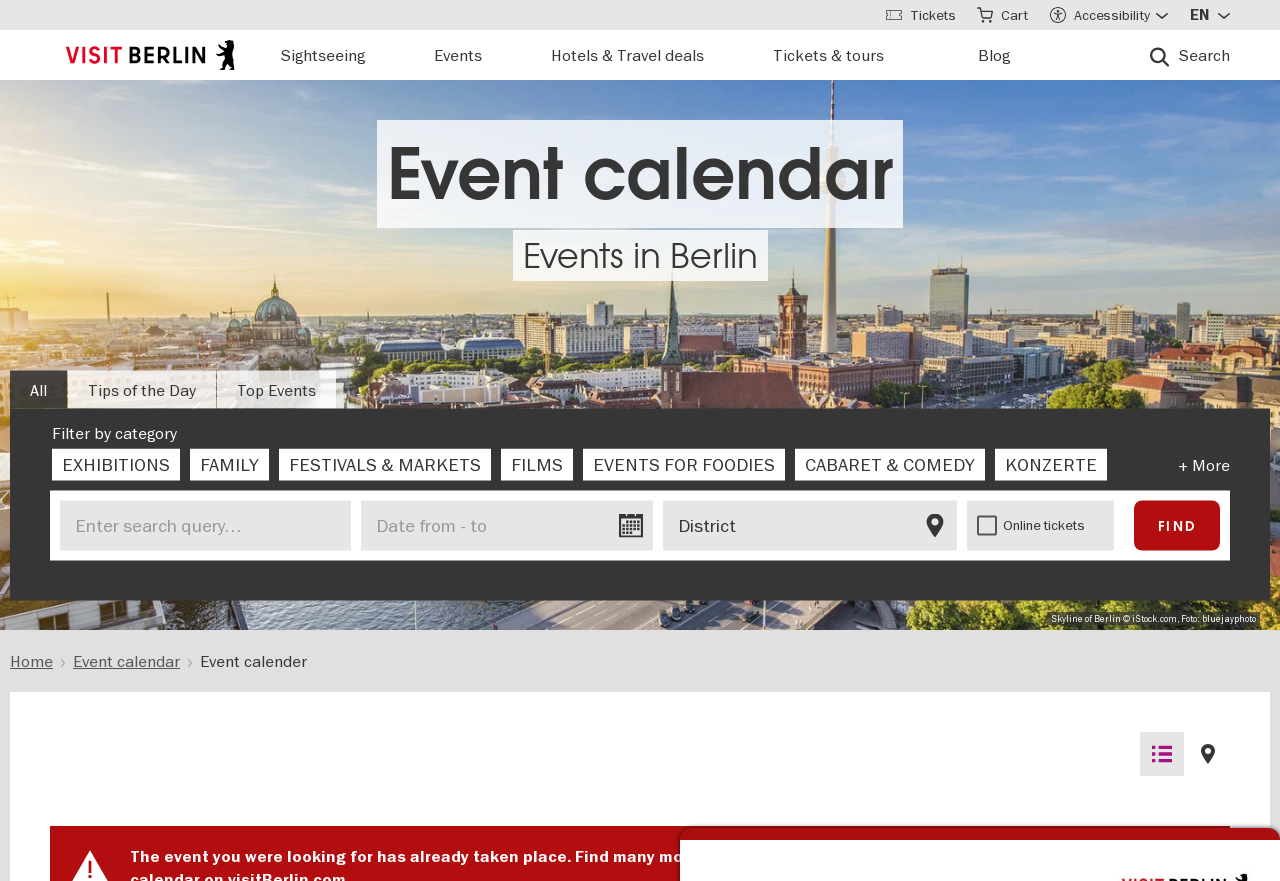Please identify the bounding box coordinates of the element I need to click to follow this instruction: "Search for events".

[0.898, 0.034, 0.961, 0.091]